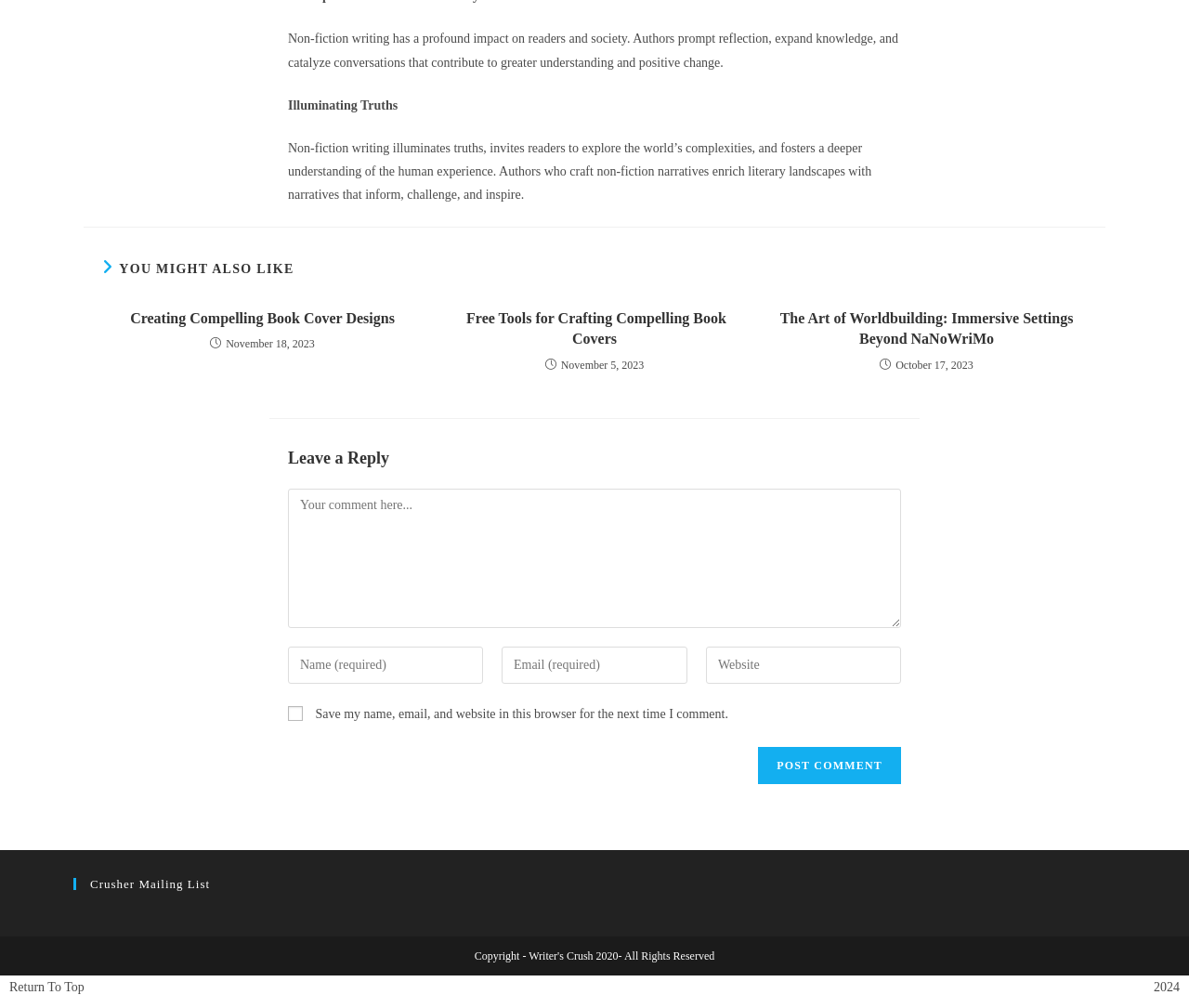Please answer the following question using a single word or phrase: 
What is required to leave a comment on the webpage?

Name, email, and optional website URL